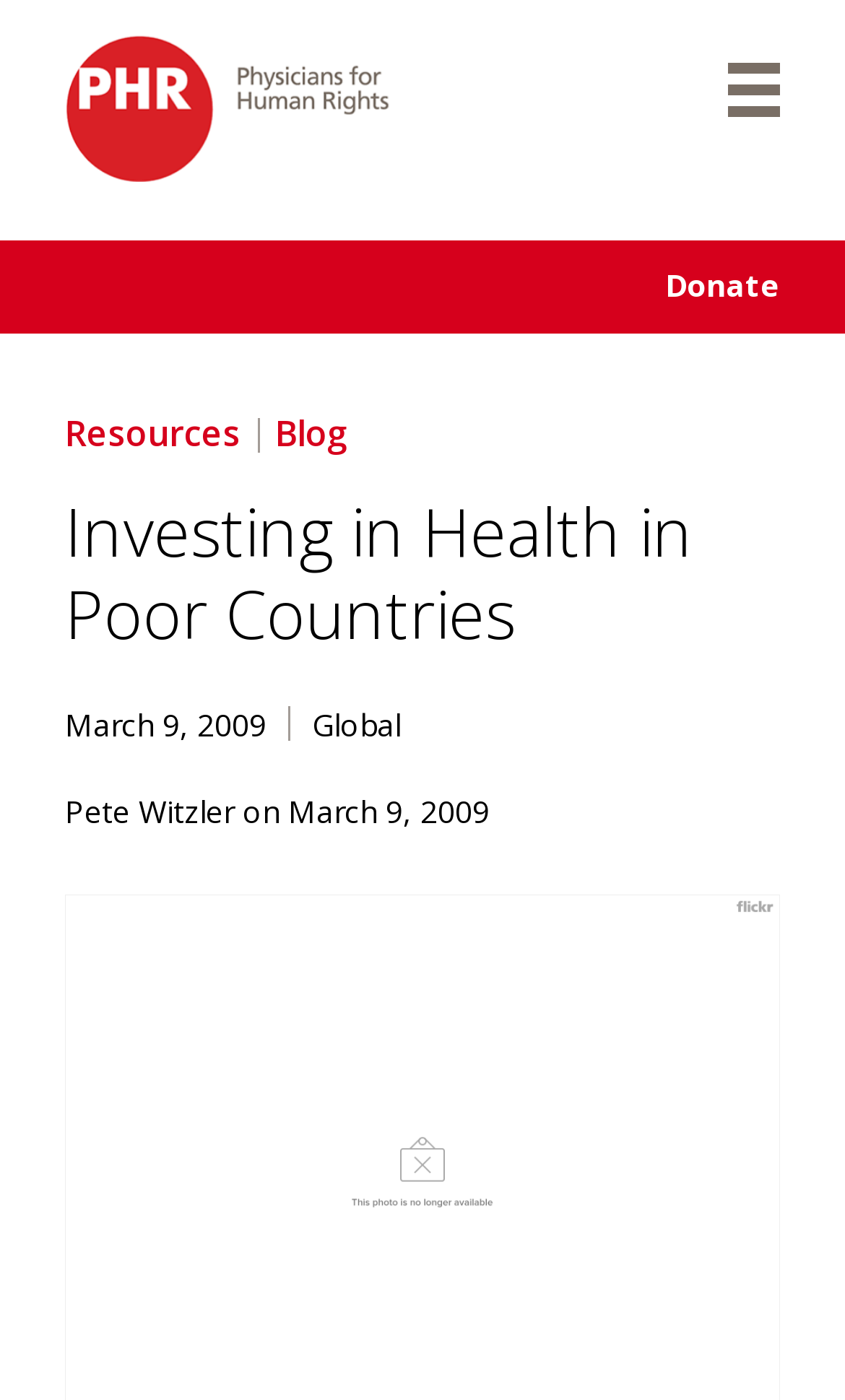Given the element description: "aria-label="mobile menu"", predict the bounding box coordinates of this UI element. The coordinates must be four float numbers between 0 and 1, given as [left, top, right, bottom].

[0.862, 0.031, 0.923, 0.093]